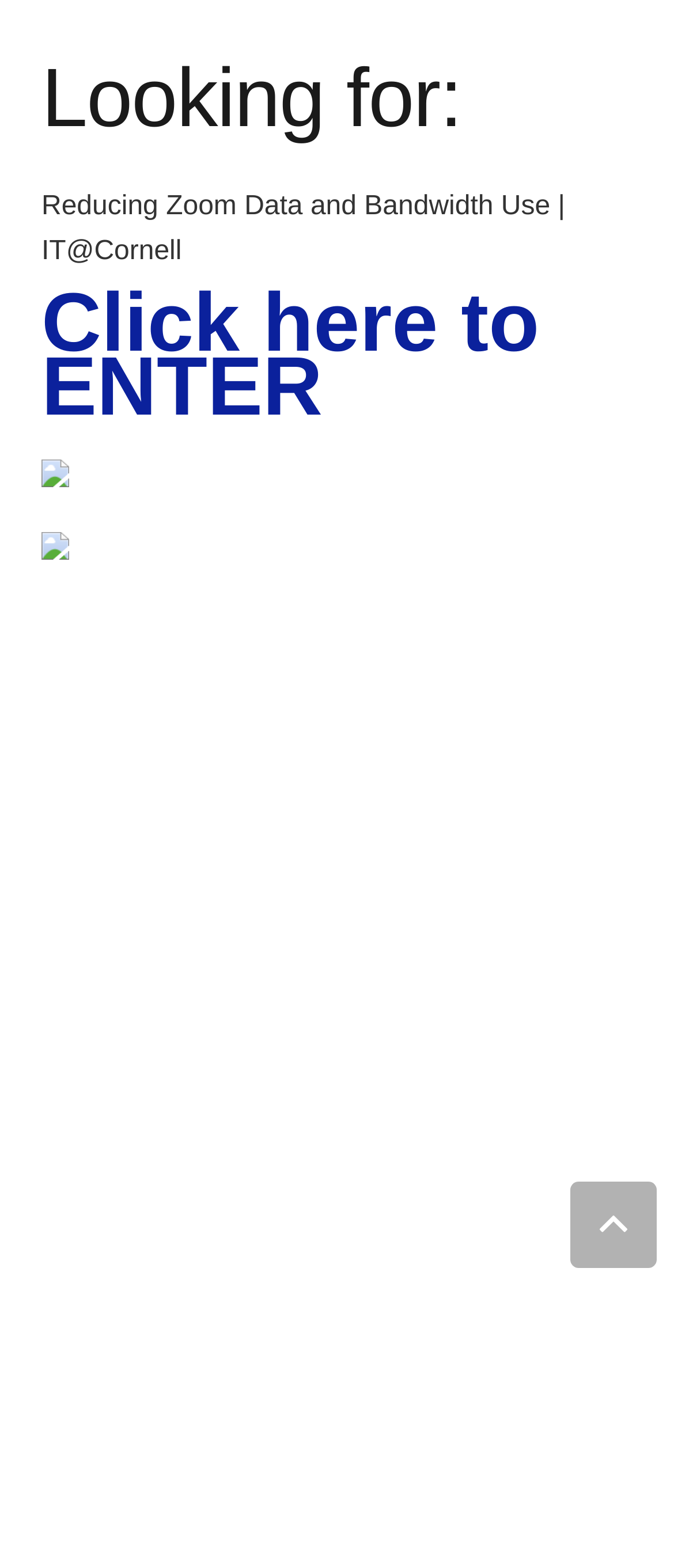What is the main topic of the webpage?
Could you give a comprehensive explanation in response to this question?

Although the webpage has several links and elements, the main topic appears to be related to using Zoom Meetings. The meta description mentions 'How to use Zoom Meetings: Everything you need to know', and the links and text on the webpage also suggest that it is focused on Zoom Meetings.